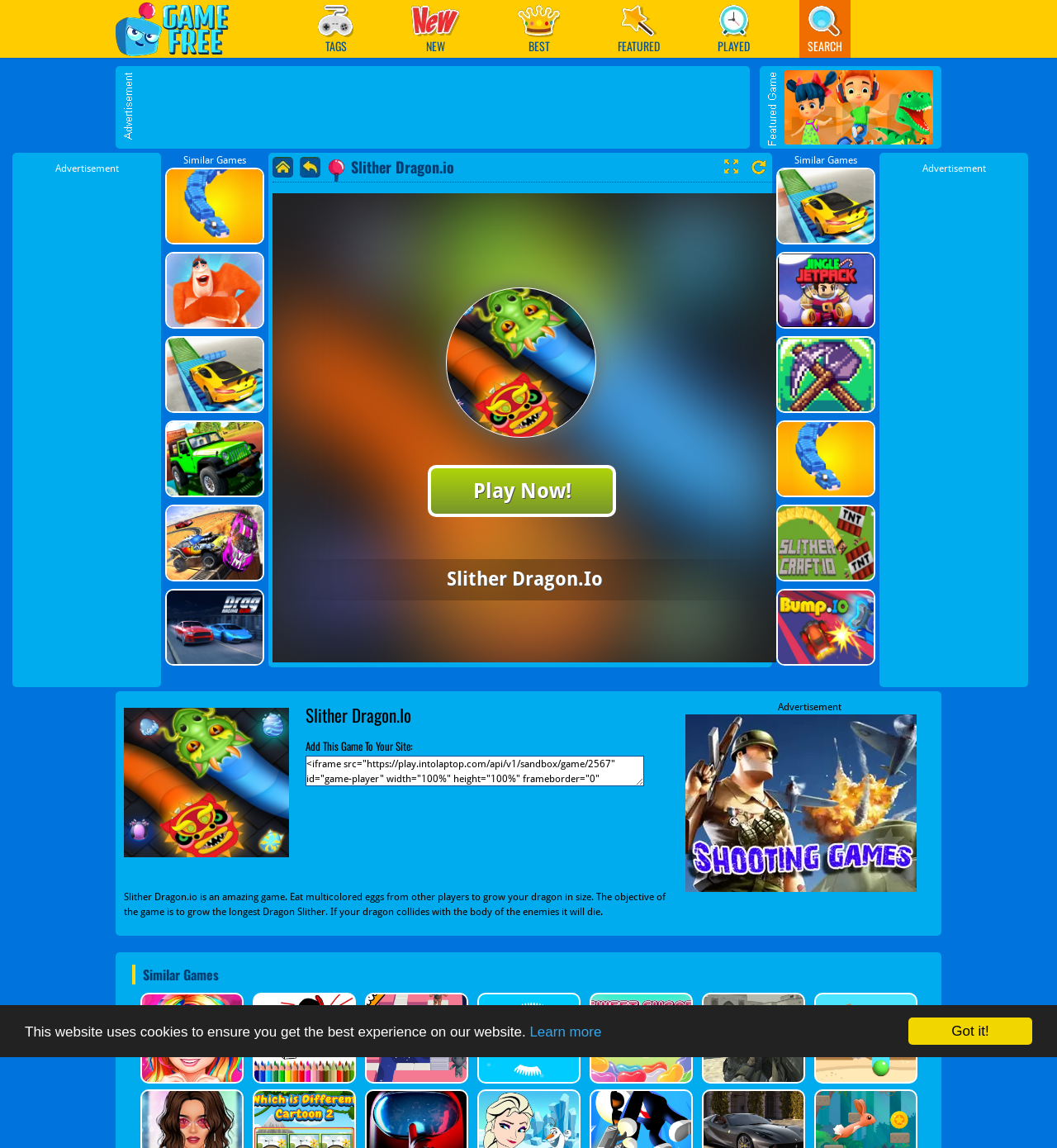Given the webpage screenshot, identify the bounding box of the UI element that matches this description: "Snaker.io".

[0.156, 0.146, 0.25, 0.213]